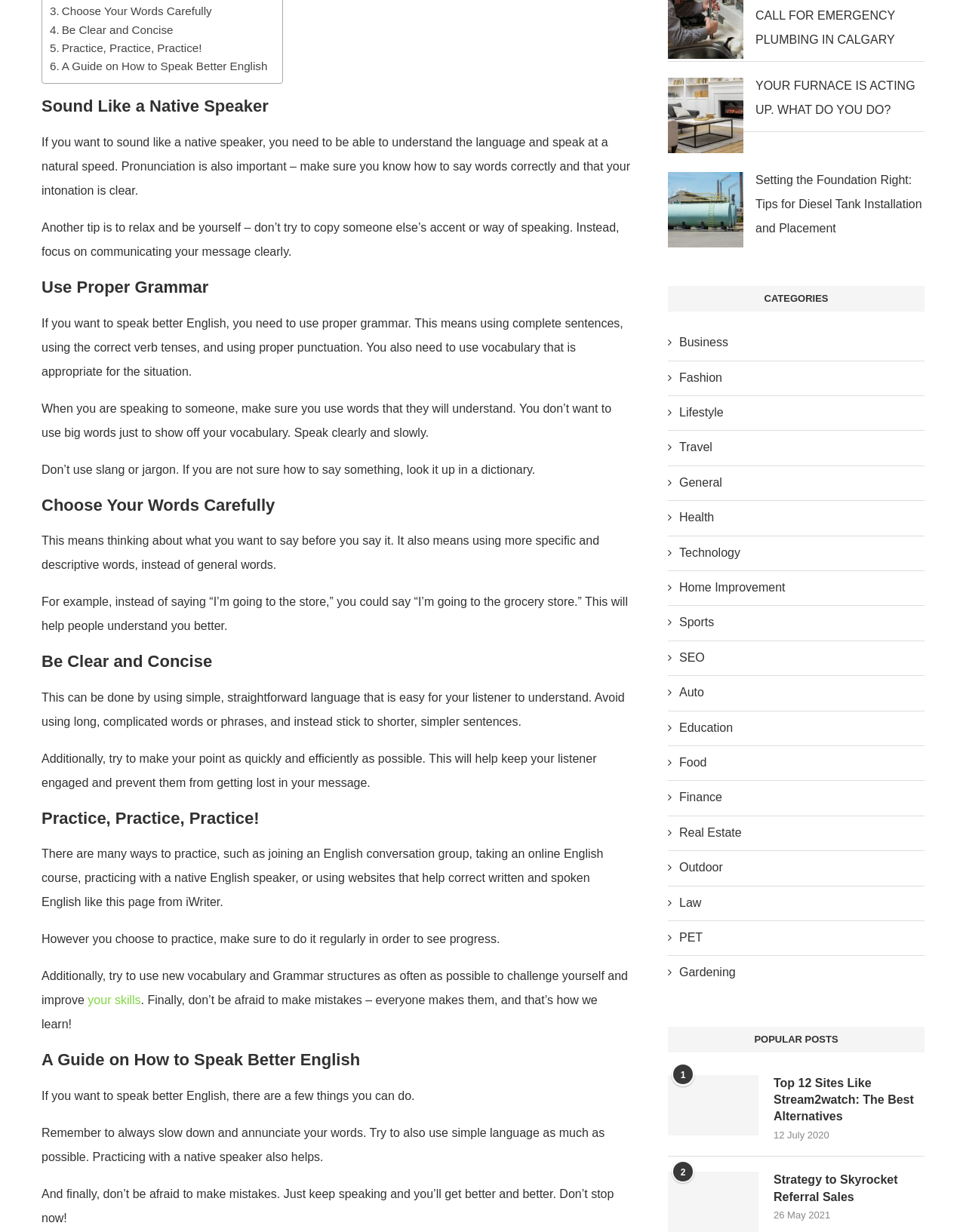What is the recommended approach to using vocabulary?
Look at the image and provide a short answer using one word or a phrase.

Use simple language